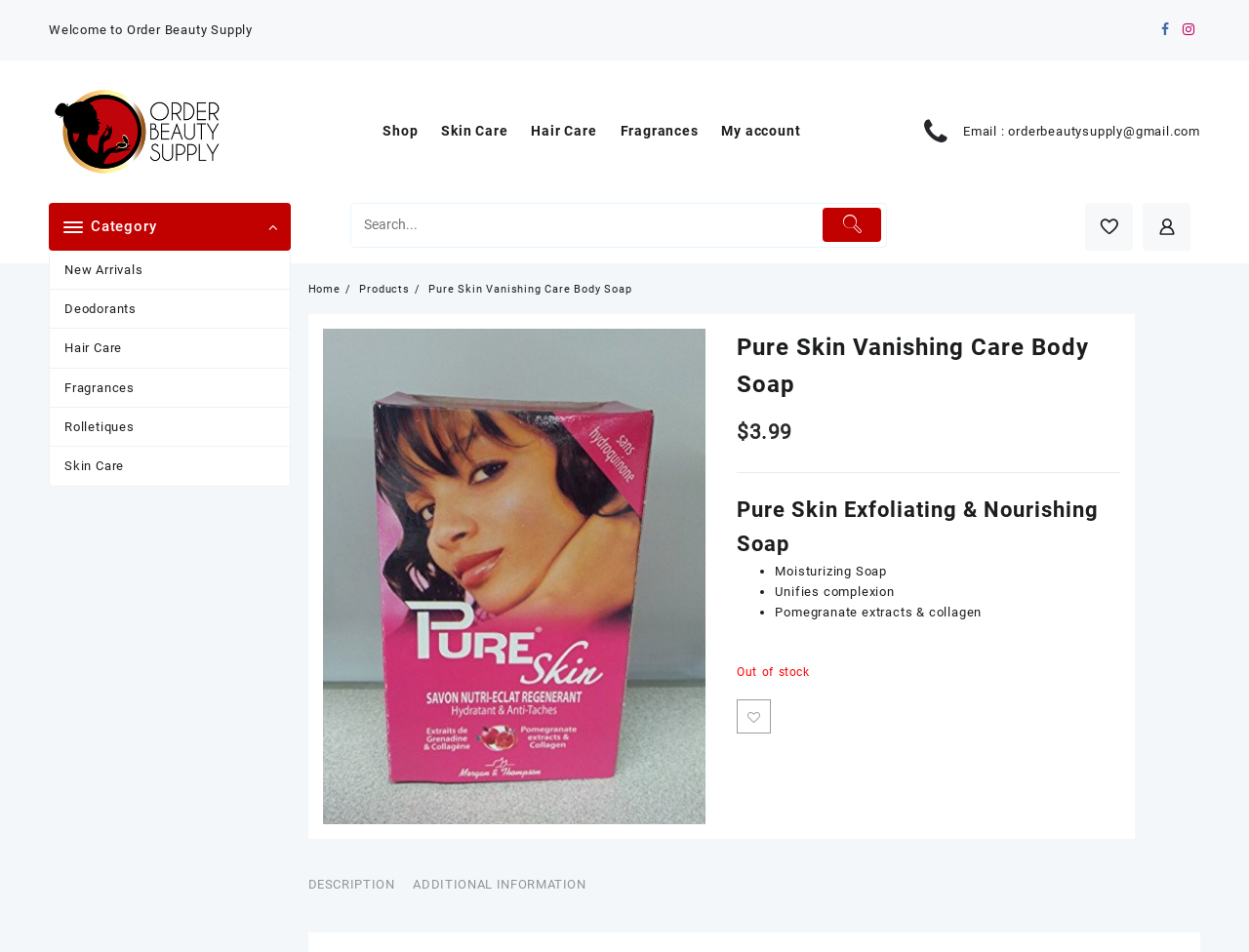Please provide a brief answer to the question using only one word or phrase: 
What is the name of the online store?

Order Beauty Supply